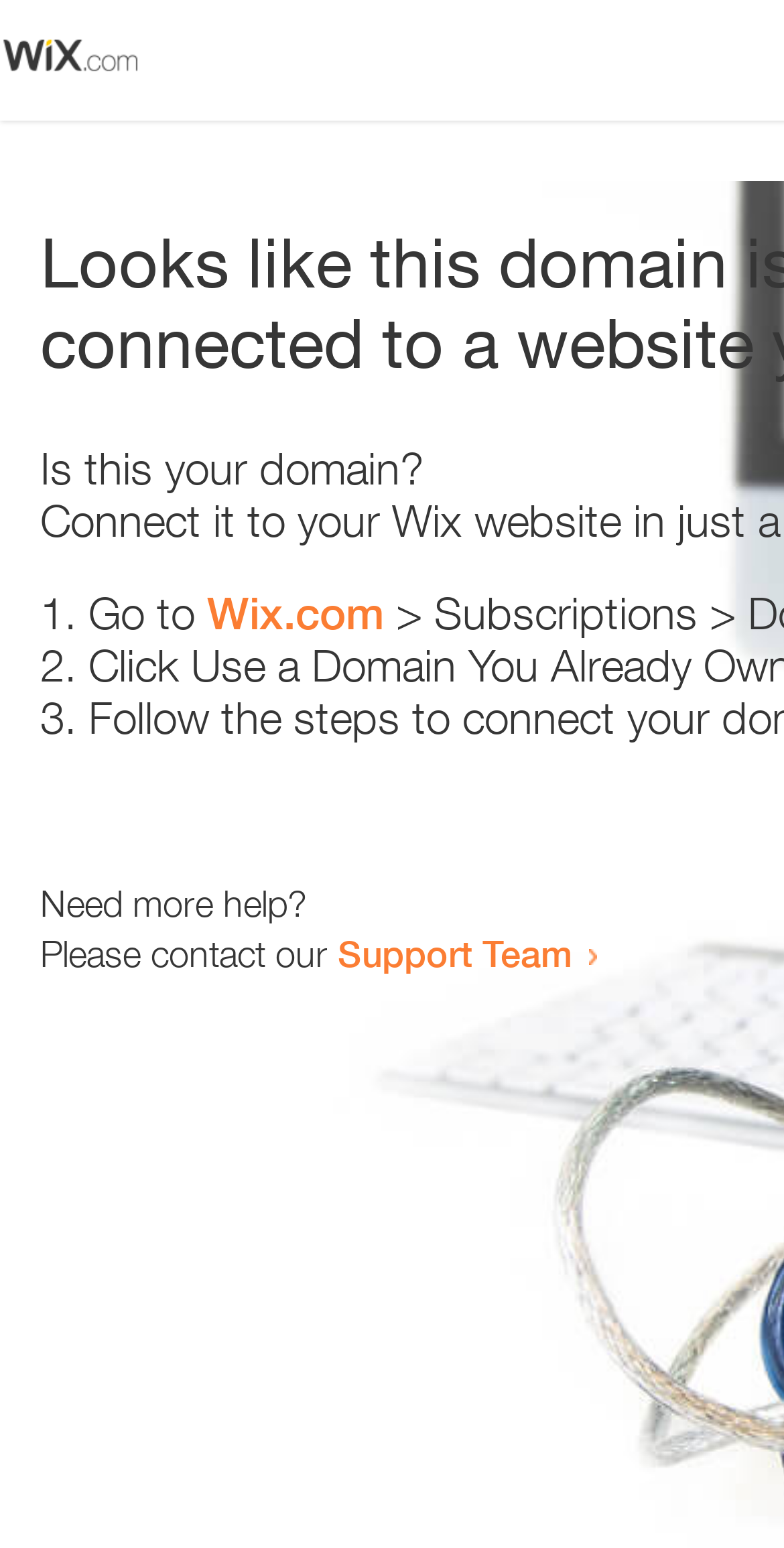Based on the element description: "Wix.com", identify the bounding box coordinates for this UI element. The coordinates must be four float numbers between 0 and 1, listed as [left, top, right, bottom].

[0.264, 0.379, 0.49, 0.413]